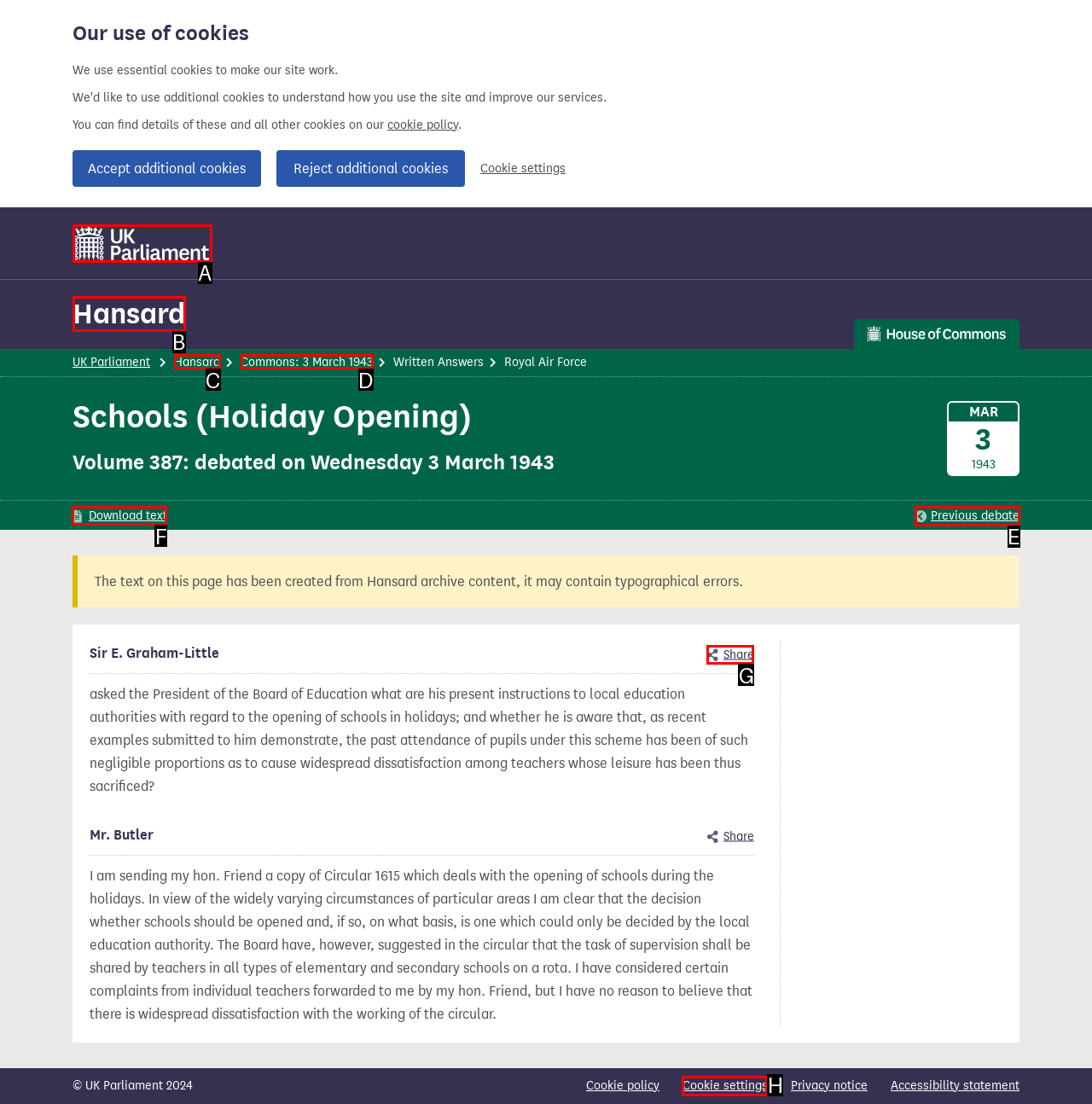Identify the correct HTML element to click for the task: Download text. Provide the letter of your choice.

F